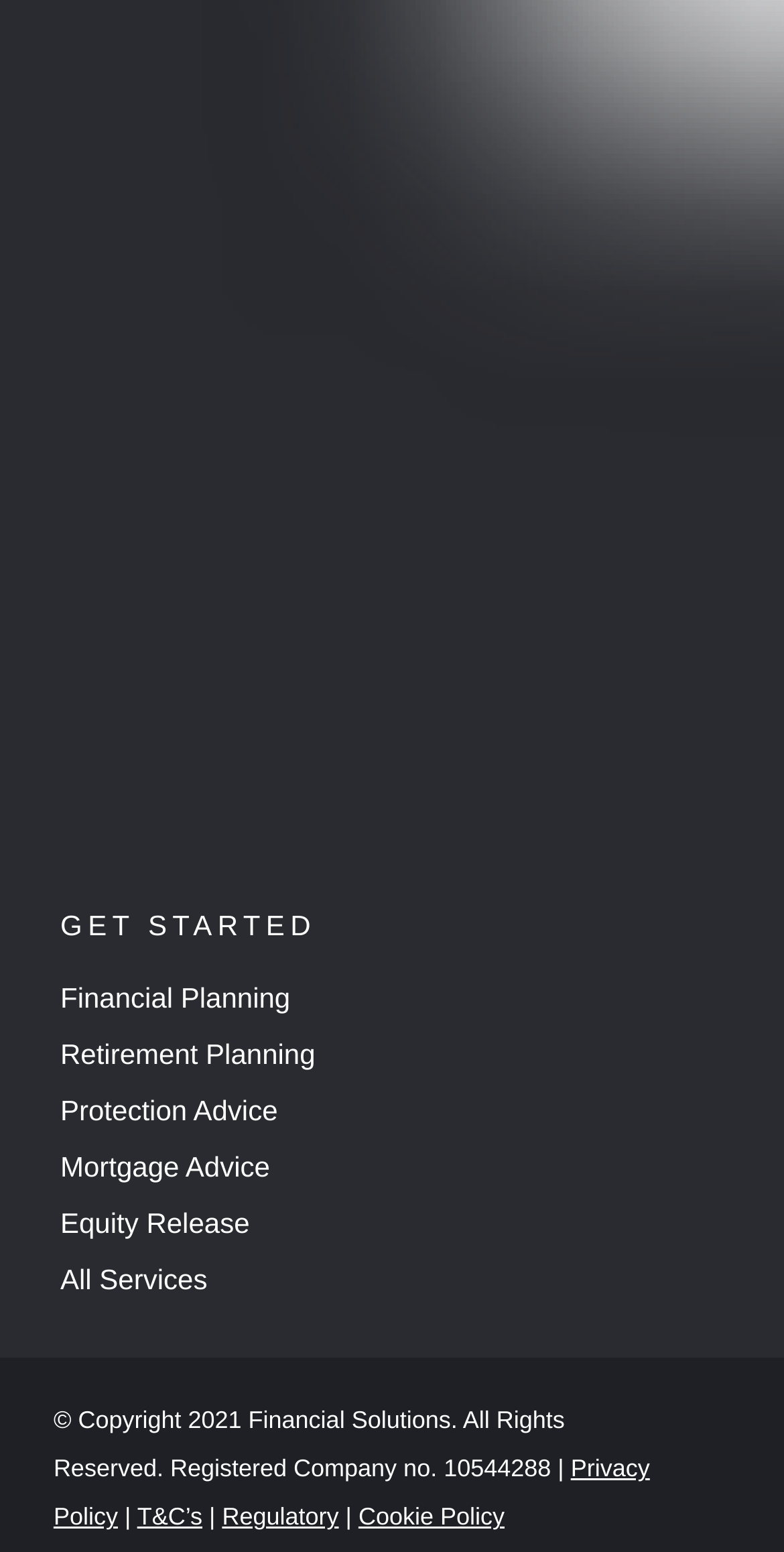Determine the bounding box coordinates for the UI element with the following description: "Mortgage Advice". The coordinates should be four float numbers between 0 and 1, represented as [left, top, right, bottom].

[0.077, 0.741, 0.344, 0.762]